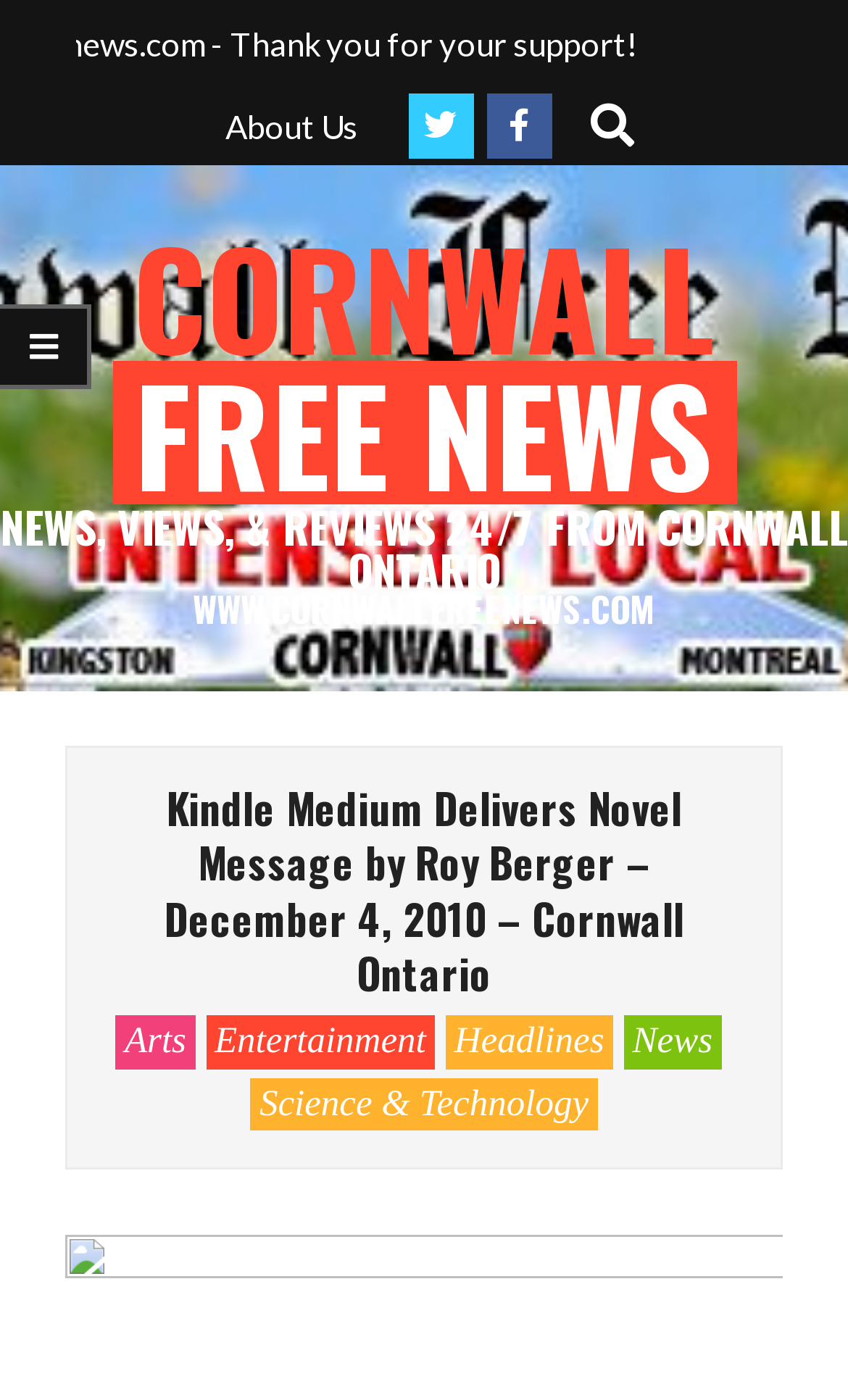What is the bounding box coordinate of the 'About Us' link?
Please ensure your answer is as detailed and informative as possible.

The 'About Us' link is located at the top of the webpage, and its bounding box coordinates are [0.265, 0.075, 0.422, 0.103], which means it starts at 26.5% from the left and 7.5% from the top, and ends at 42.2% from the left and 10.3% from the top.